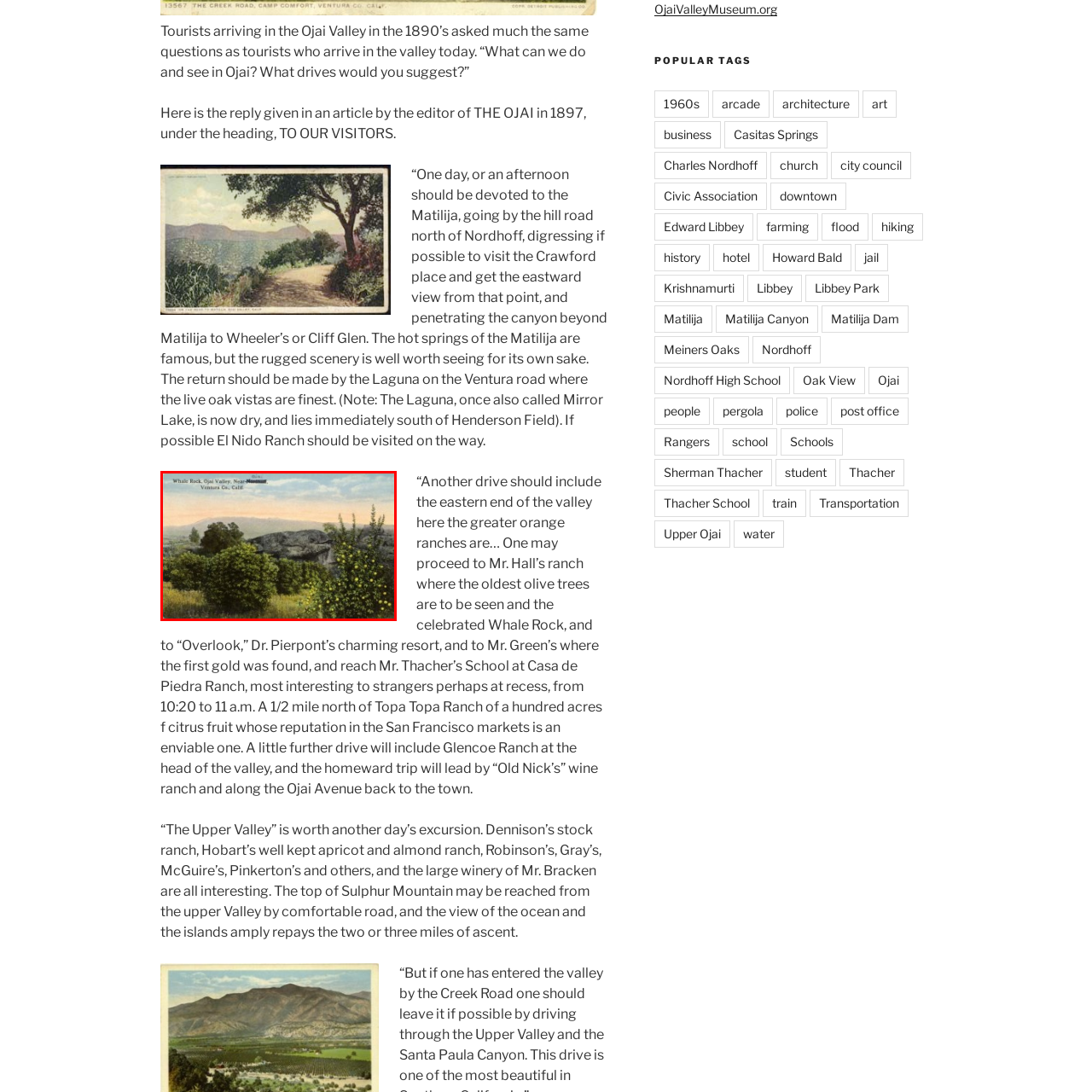Focus on the picture inside the red-framed area and provide a one-word or short phrase response to the following question:
What type of trees are in the foreground?

Citrus trees